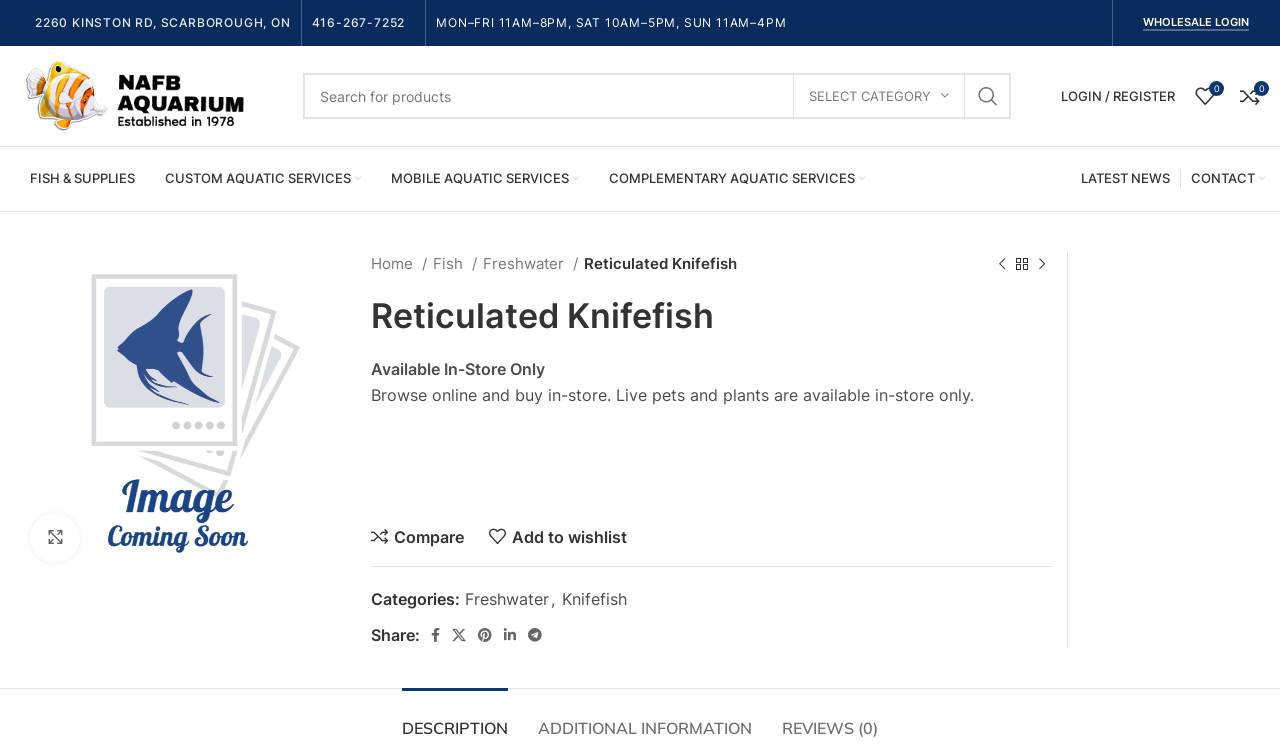Determine the bounding box coordinates of the clickable element to achieve the following action: 'Search for products'. Provide the coordinates as four float values between 0 and 1, formatted as [left, top, right, bottom].

[0.237, 0.097, 0.79, 0.158]